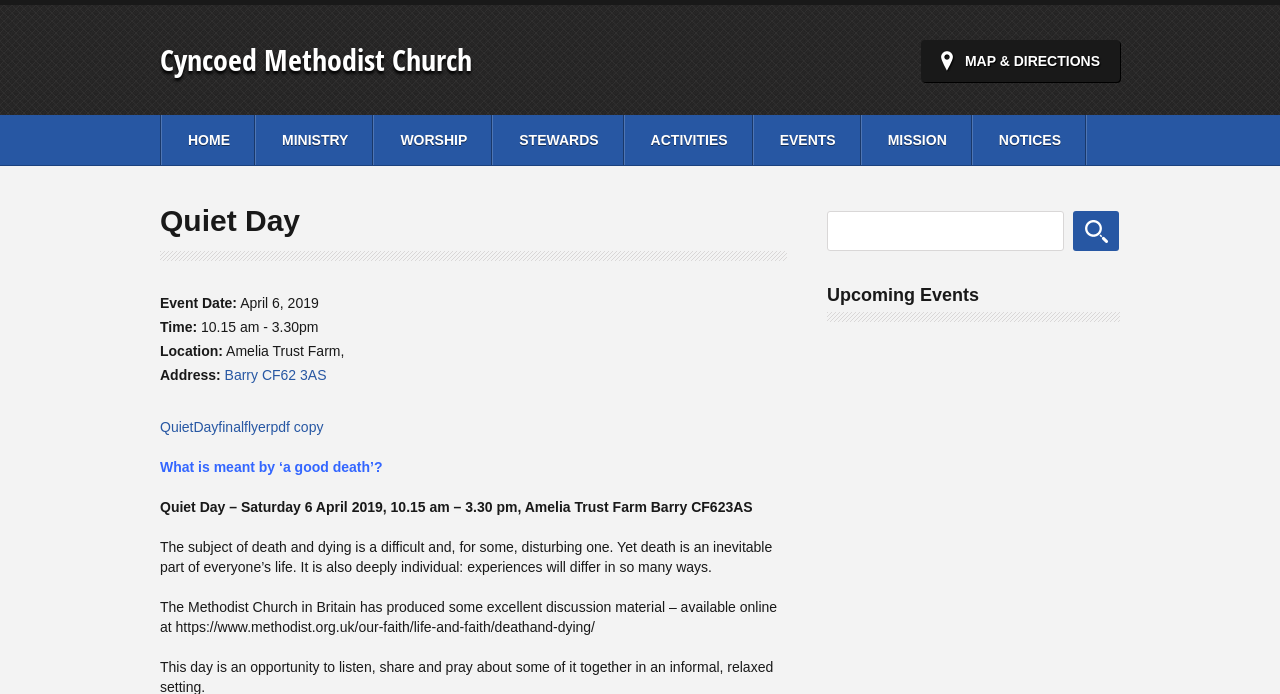What is the event date of the Quiet Day?
Kindly answer the question with as much detail as you can.

I found the event date by looking at the 'Event Date:' label and its corresponding value, which is 'April 6, 2019'.